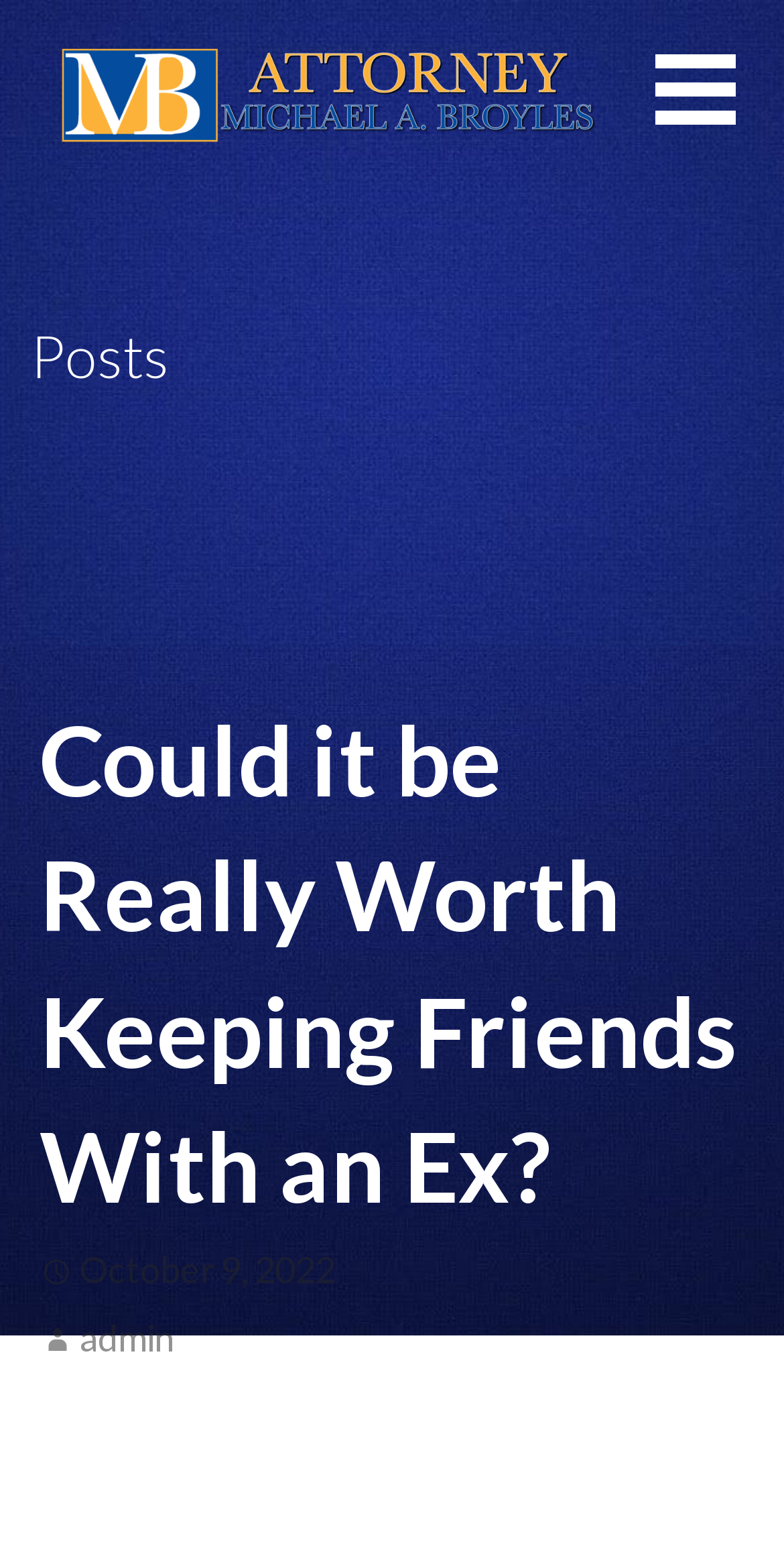Please extract the webpage's main title and generate its text content.

Could it be Really Worth Keeping Friends With an Ex?